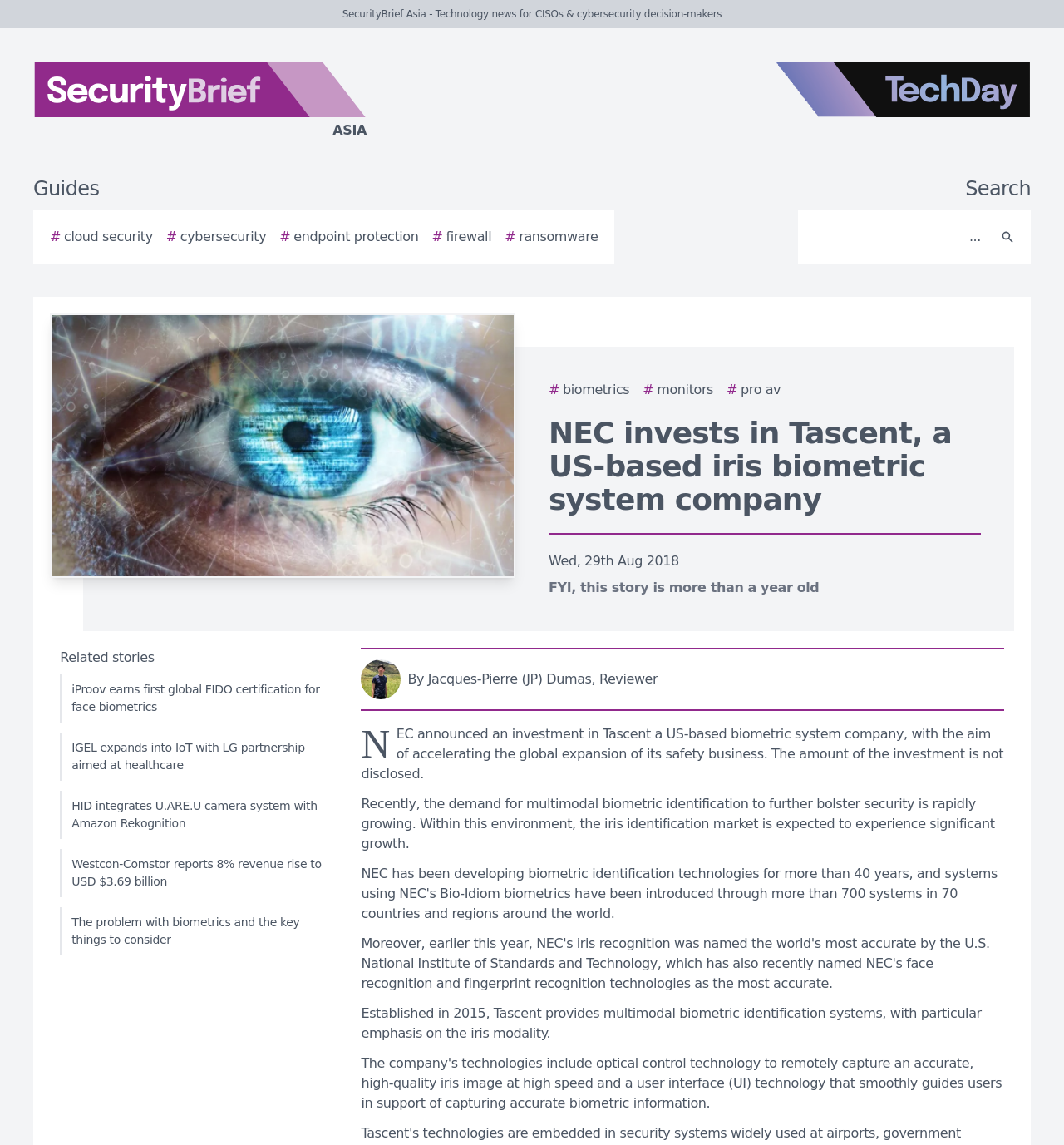Highlight the bounding box coordinates of the element you need to click to perform the following instruction: "View related story about iProov earns first global FIDO certification for face biometrics."

[0.056, 0.589, 0.314, 0.631]